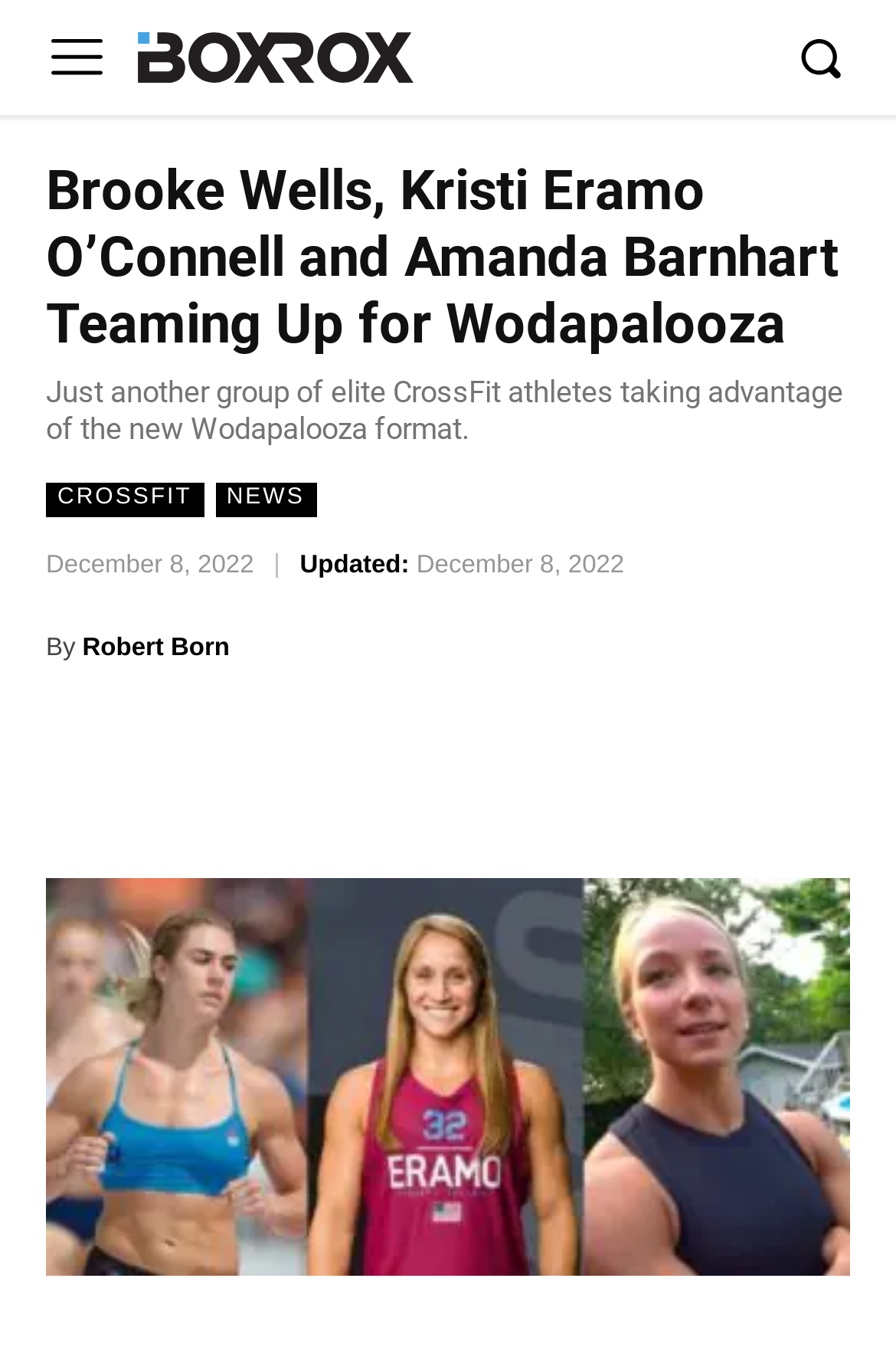Please identify the bounding box coordinates of the area that needs to be clicked to fulfill the following instruction: "View the Wodapalooza Team image."

[0.051, 0.651, 0.949, 0.946]